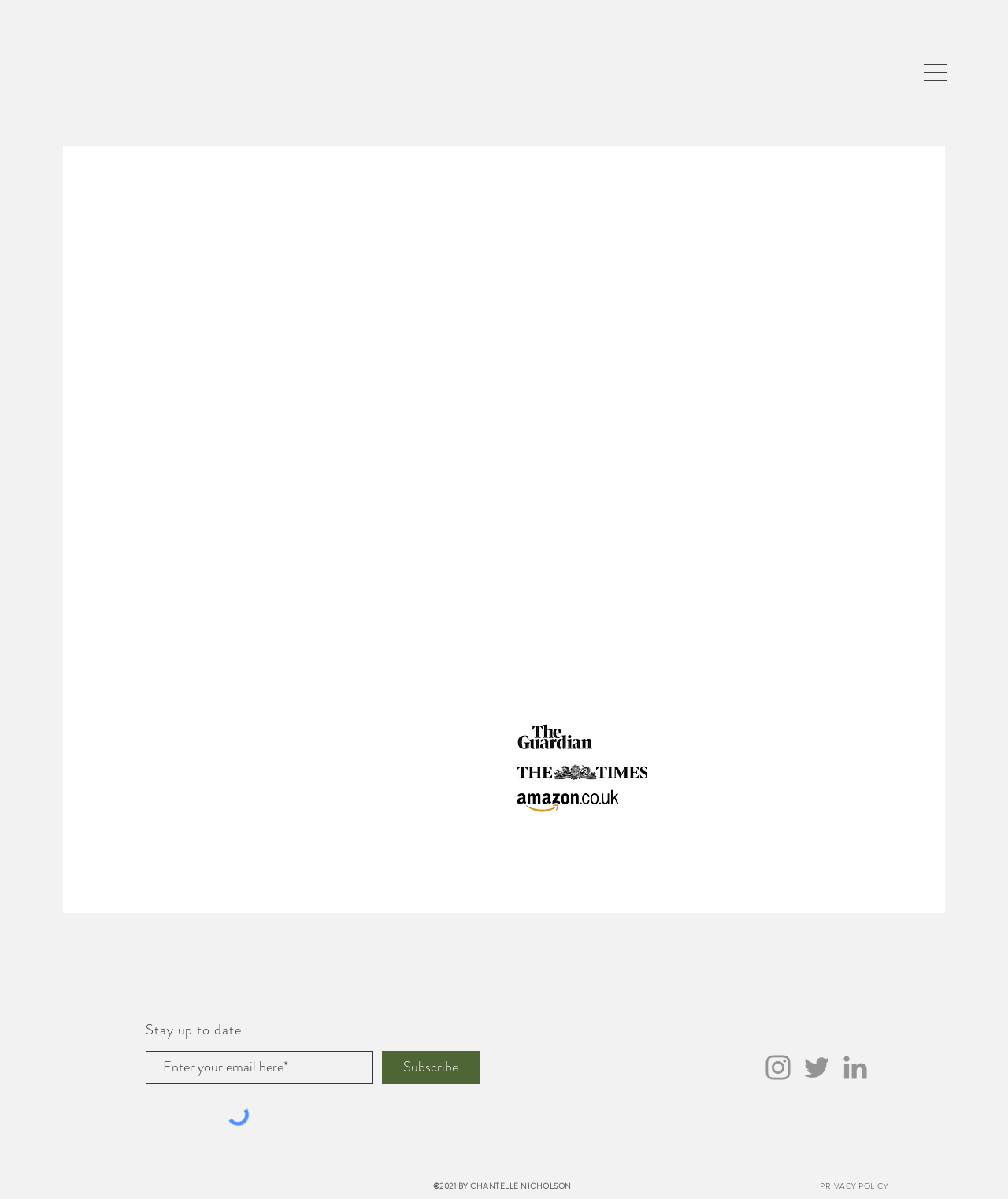Provide the bounding box coordinates for the UI element described in this sentence: "Subscribe". The coordinates should be four float values between 0 and 1, i.e., [left, top, right, bottom].

[0.379, 0.876, 0.476, 0.904]